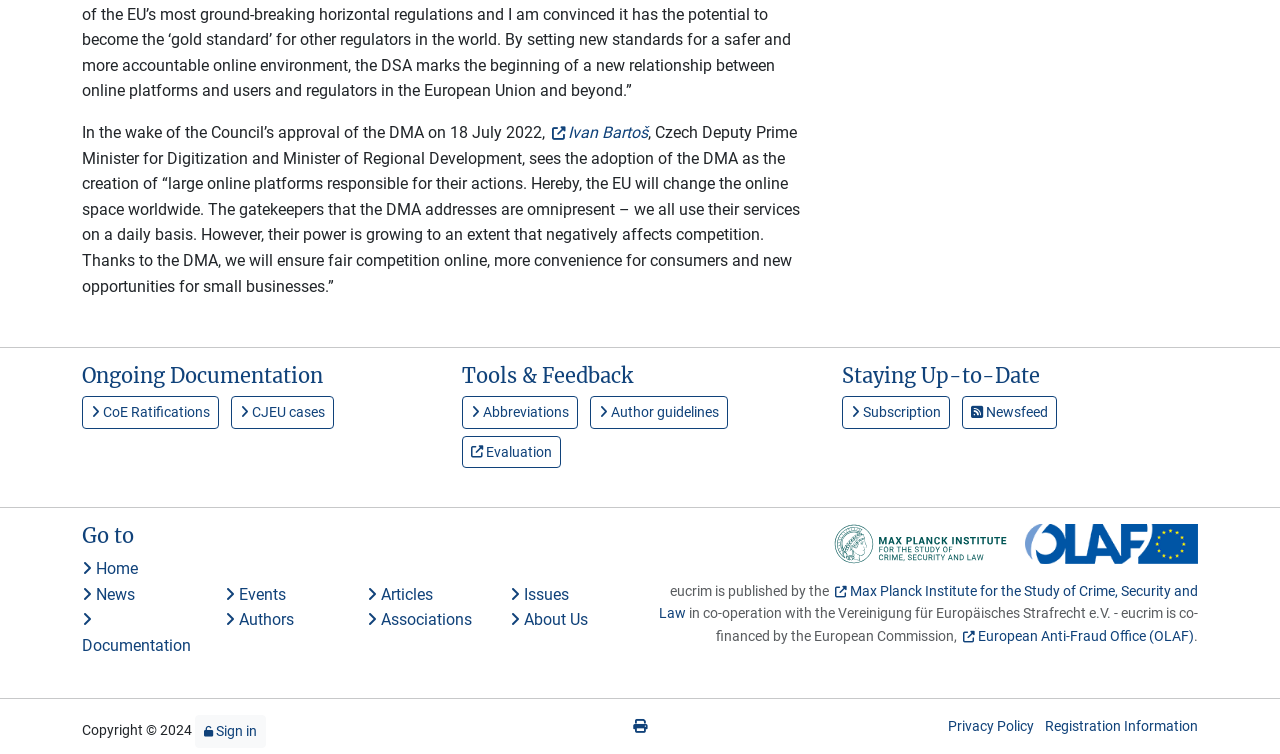Using the provided description: "CJEU cases", find the bounding box coordinates of the corresponding UI element. The output should be four float numbers between 0 and 1, in the format [left, top, right, bottom].

[0.18, 0.525, 0.261, 0.568]